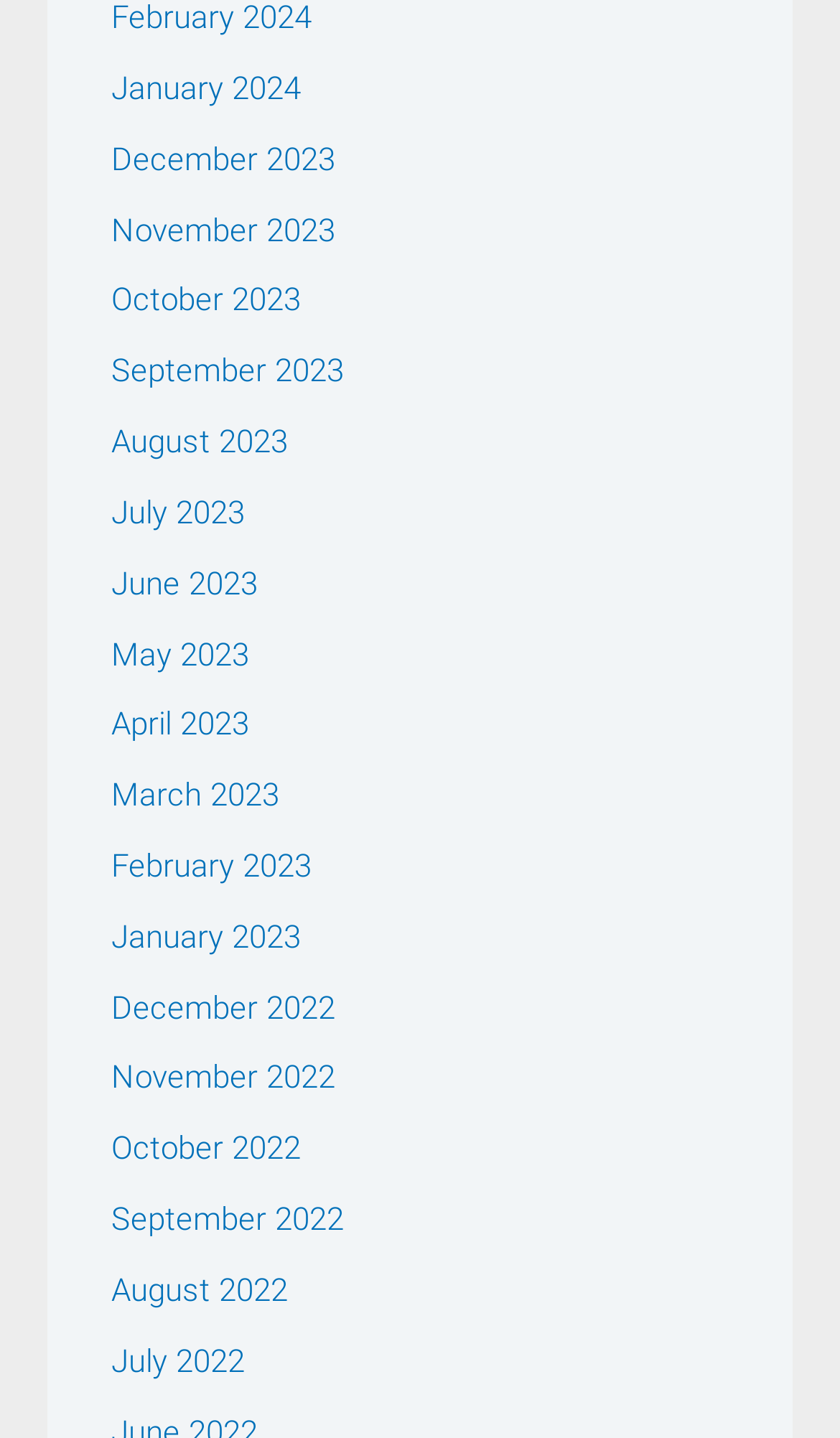What is the earliest month listed?
From the screenshot, supply a one-word or short-phrase answer.

December 2022